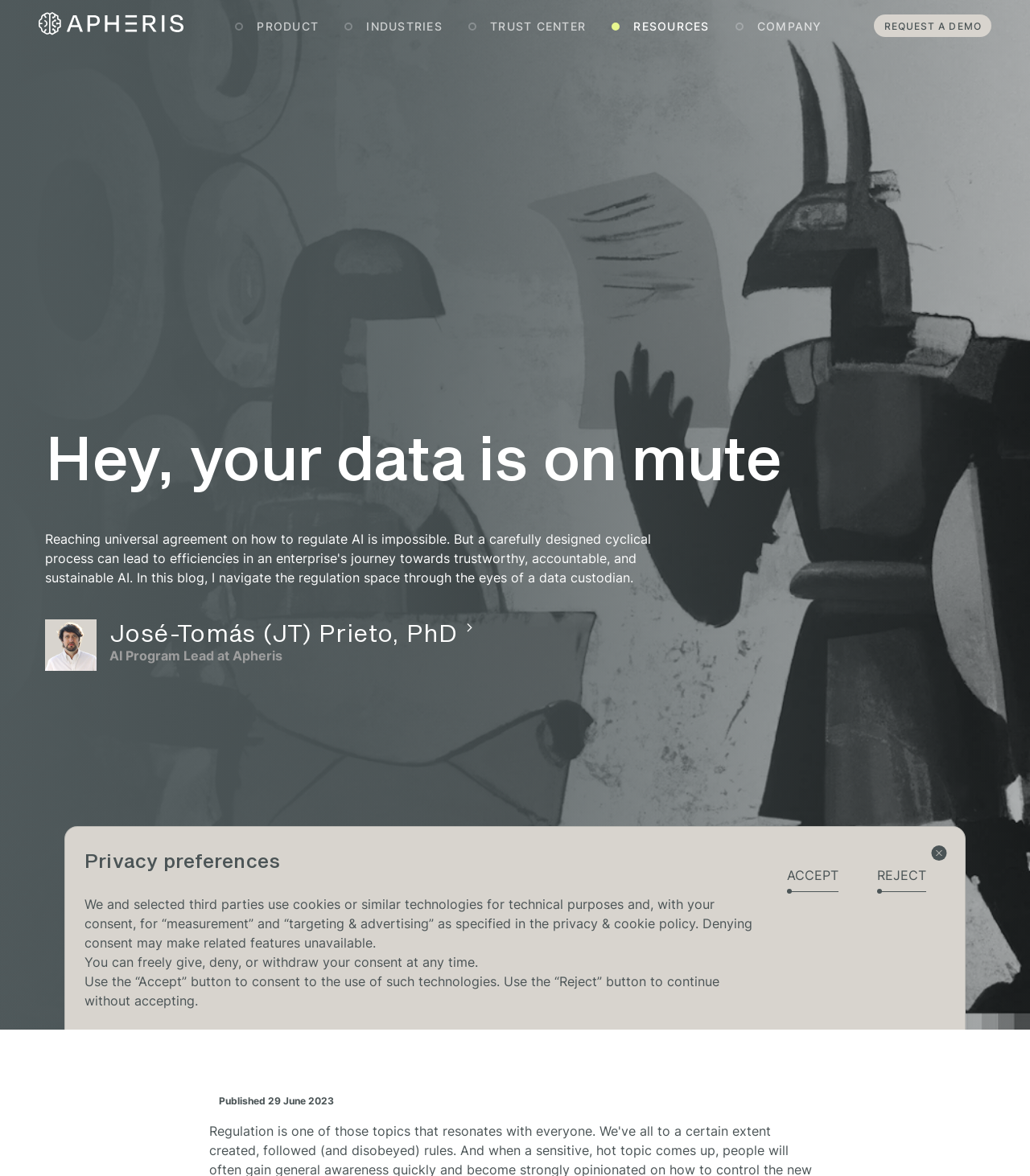Please find the bounding box coordinates of the element's region to be clicked to carry out this instruction: "Close the popup".

[0.893, 0.709, 0.93, 0.741]